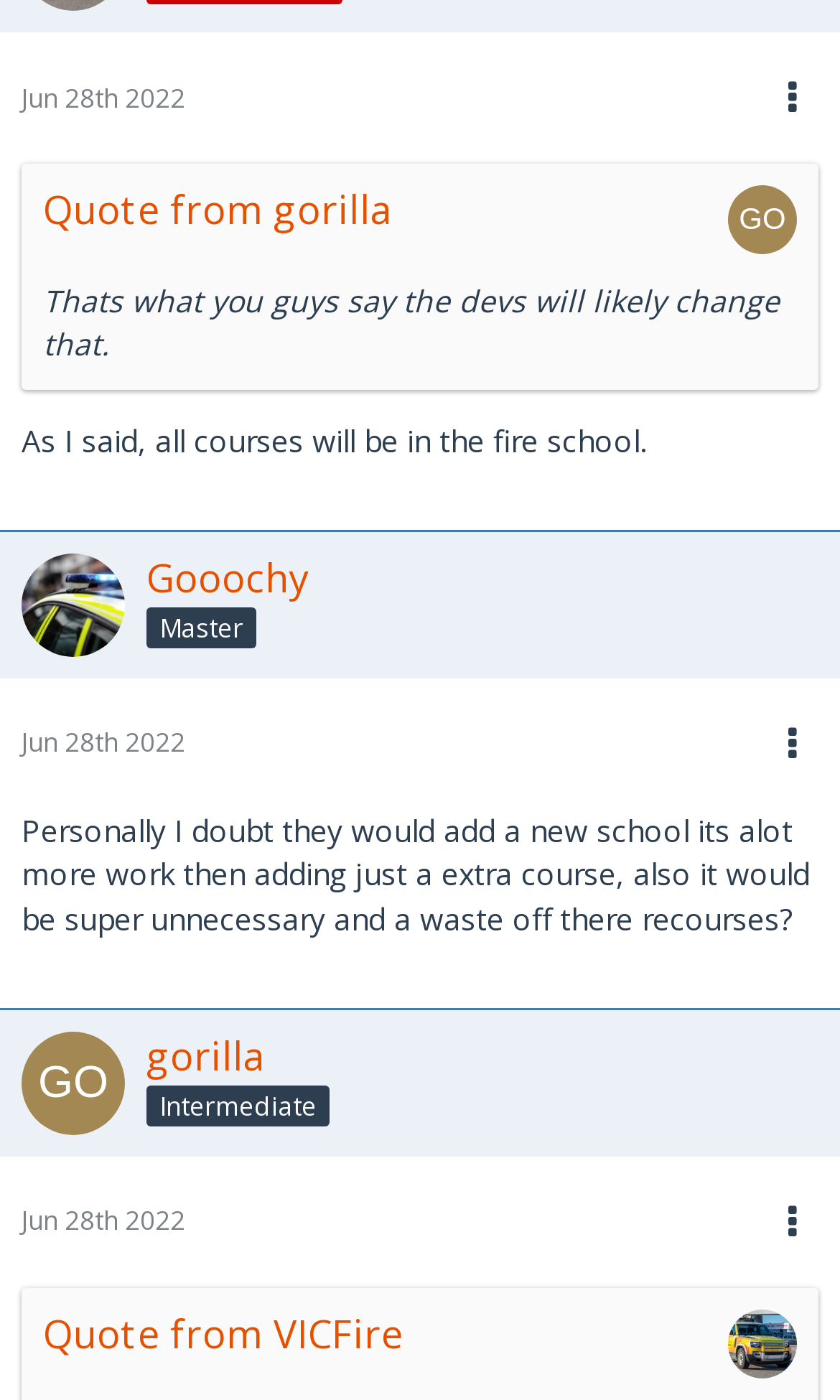Specify the bounding box coordinates of the region I need to click to perform the following instruction: "Click on University of Cape Town". The coordinates must be four float numbers in the range of 0 to 1, i.e., [left, top, right, bottom].

None